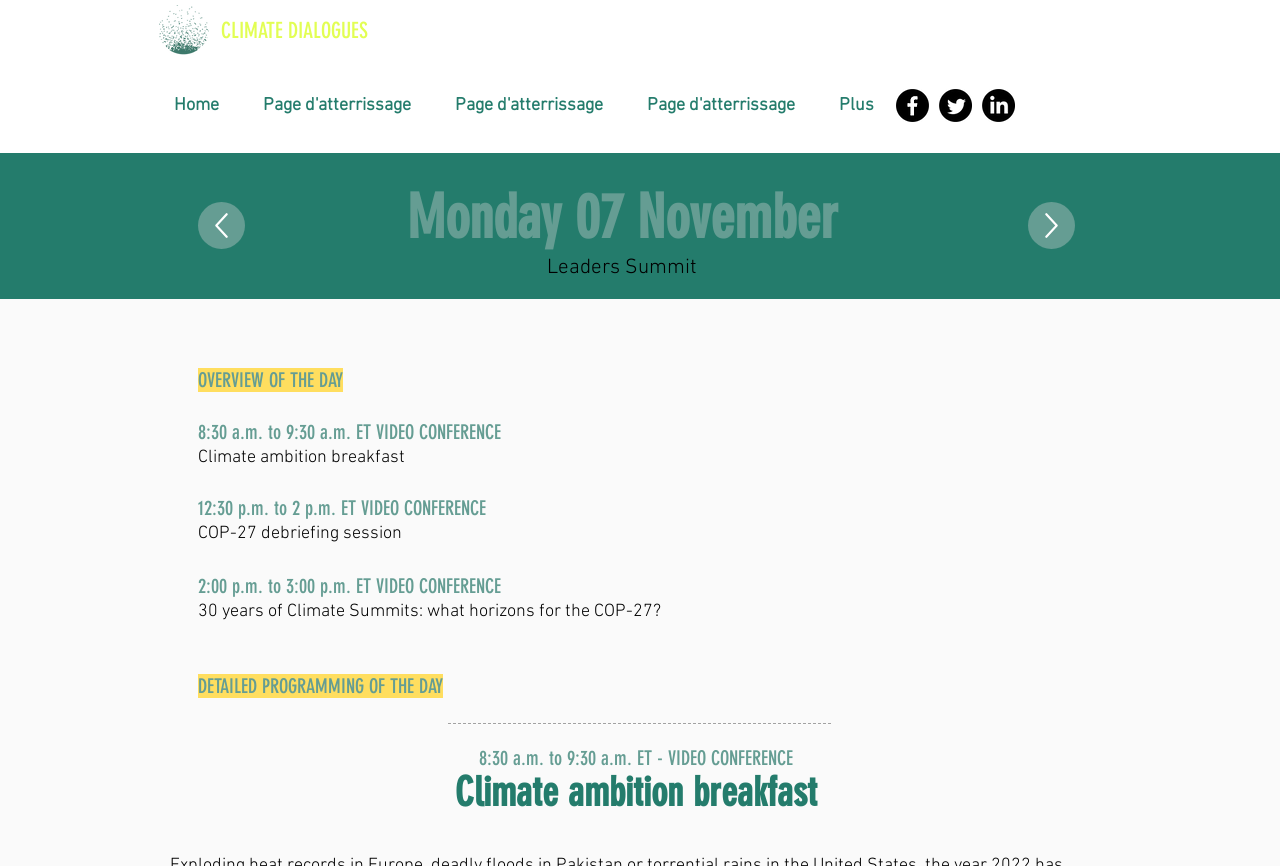How many video conference events are scheduled?
Using the visual information, respond with a single word or phrase.

4